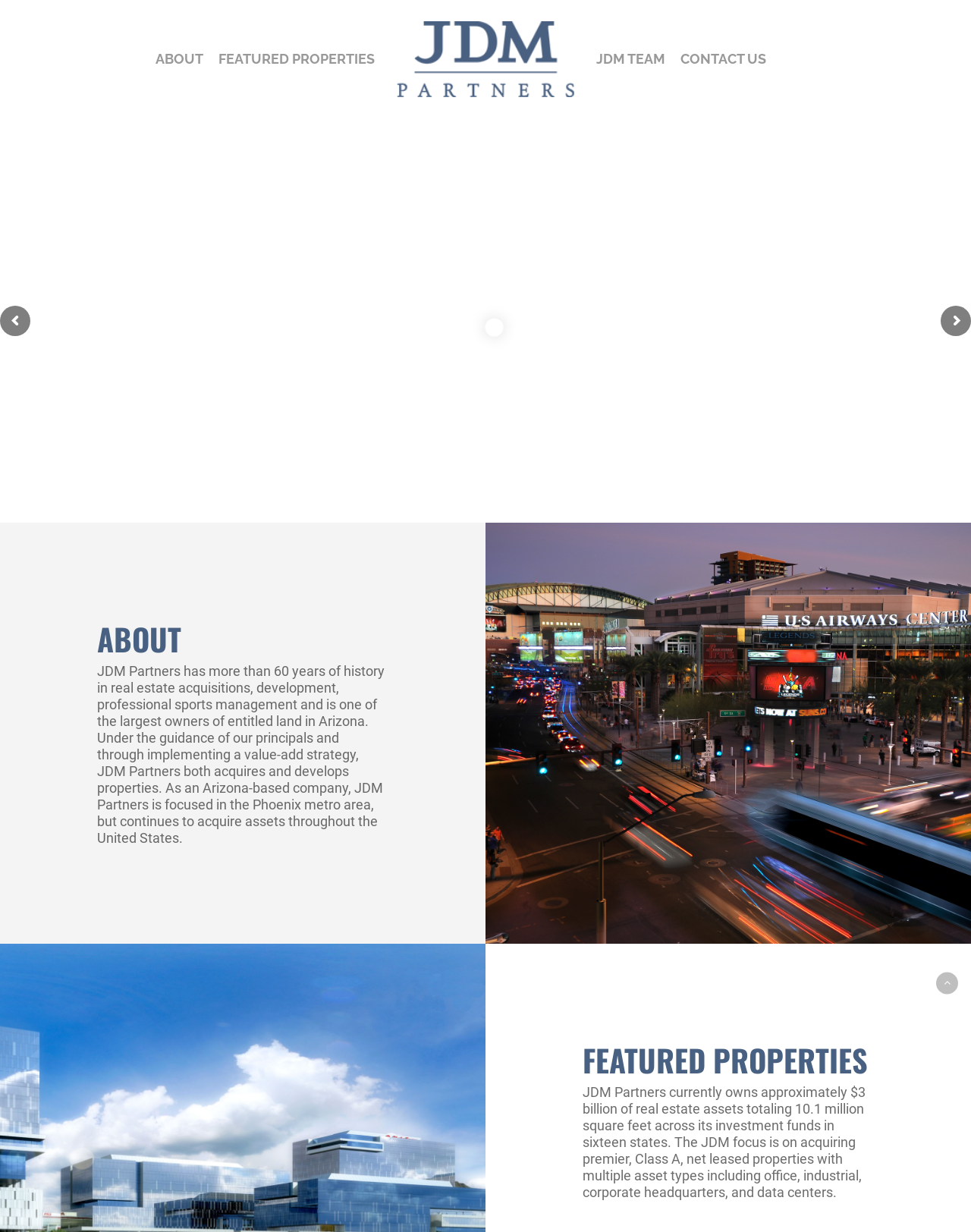Could you provide the bounding box coordinates for the portion of the screen to click to complete this instruction: "go back to top"?

[0.964, 0.789, 0.987, 0.807]